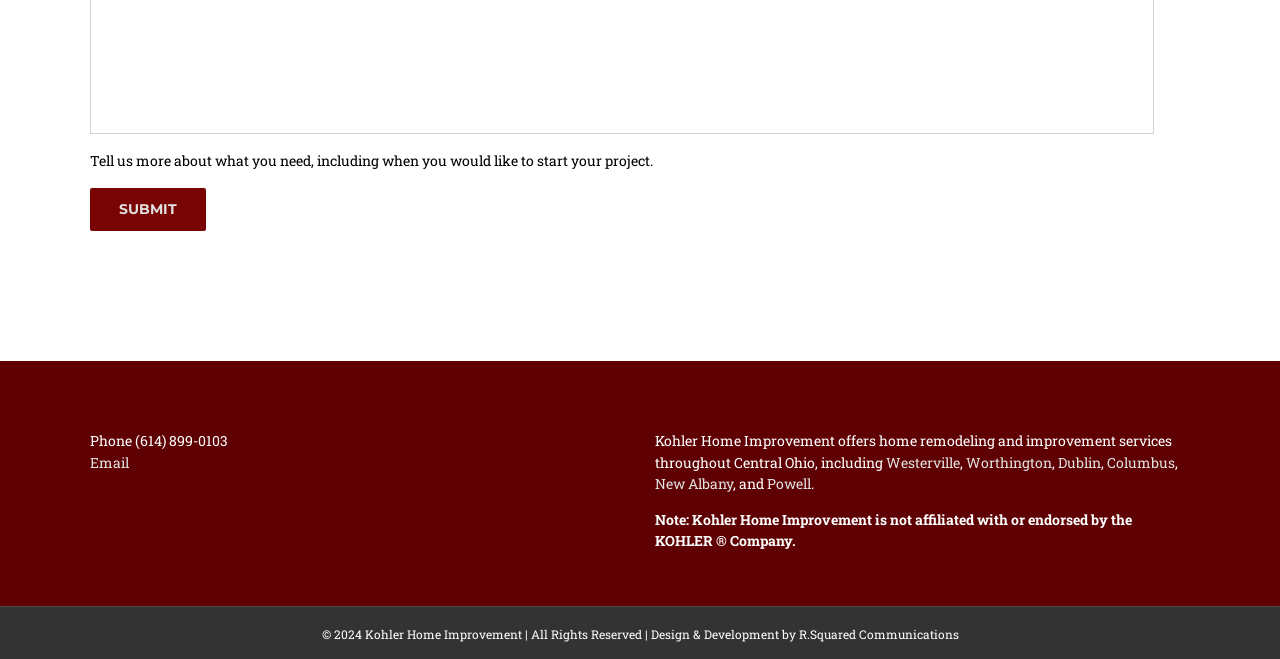What is the purpose of the 'Submit' button?
Based on the image content, provide your answer in one word or a short phrase.

To submit a project inquiry